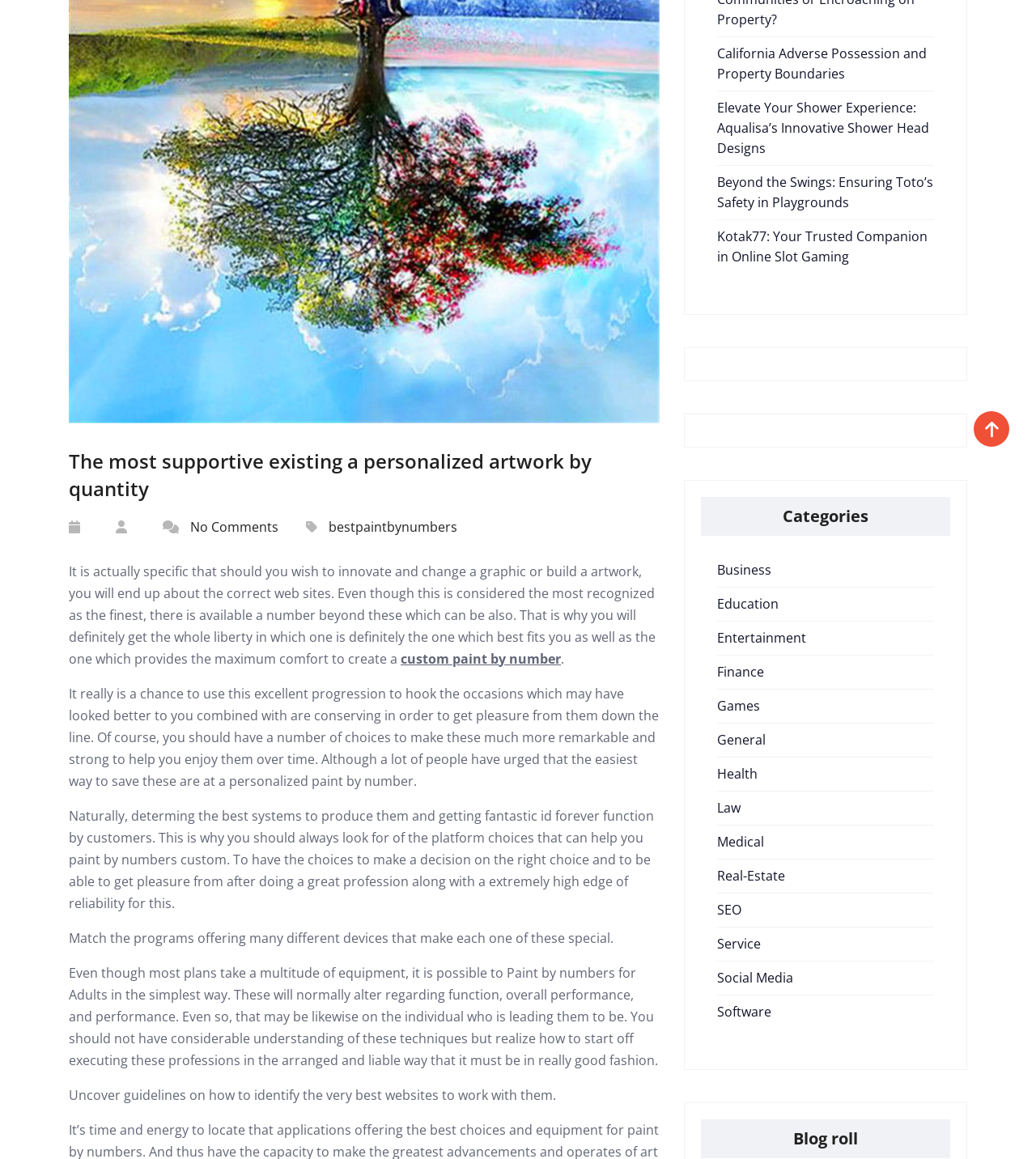Locate the bounding box of the UI element defined by this description: "custom paint by number". The coordinates should be given as four float numbers between 0 and 1, formatted as [left, top, right, bottom].

[0.387, 0.56, 0.541, 0.576]